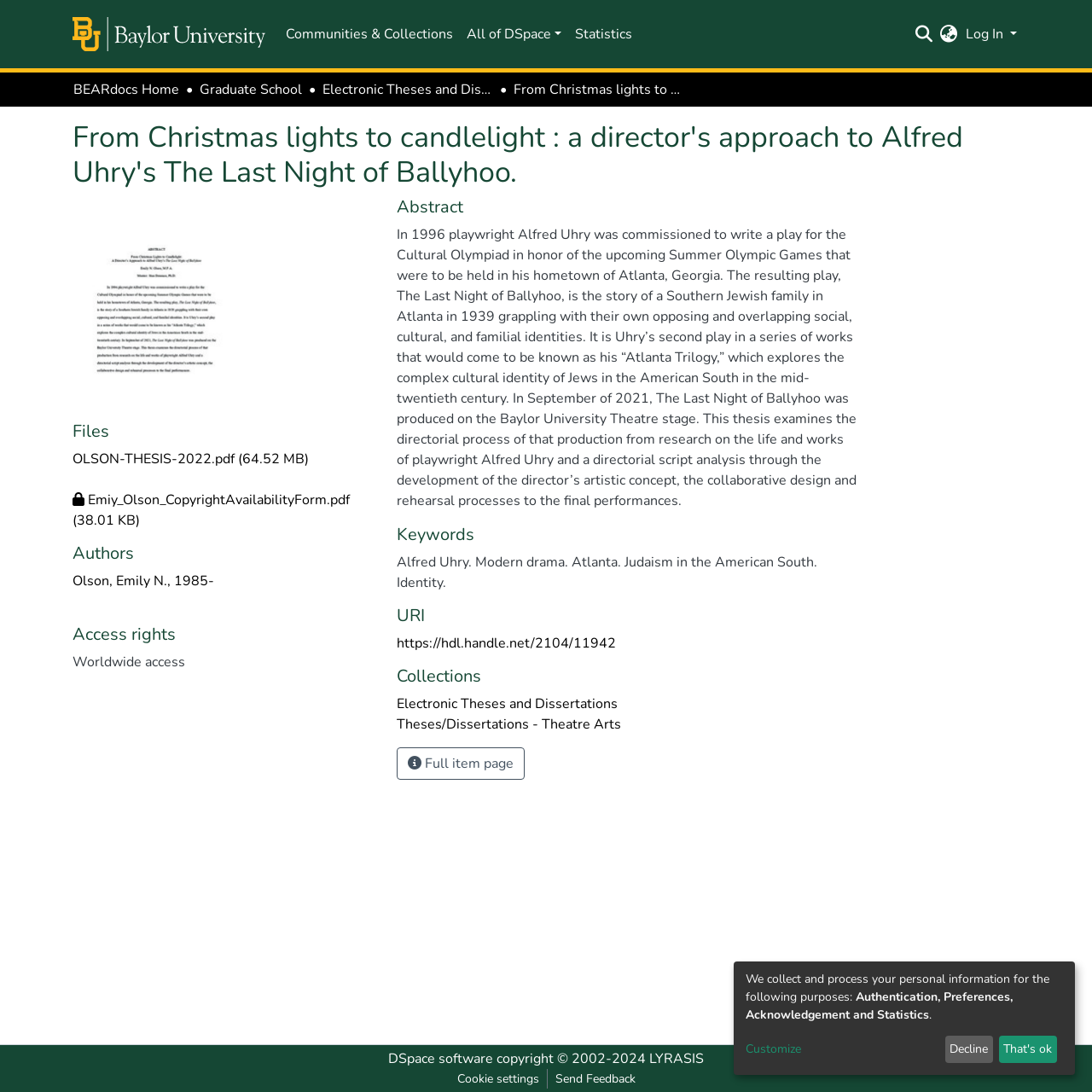Who is the author of the thesis?
Please respond to the question with a detailed and thorough explanation.

I found the answer by looking at the 'Authors' section of the webpage, which lists 'Olson, Emily N., 1985-' as the author of the thesis.